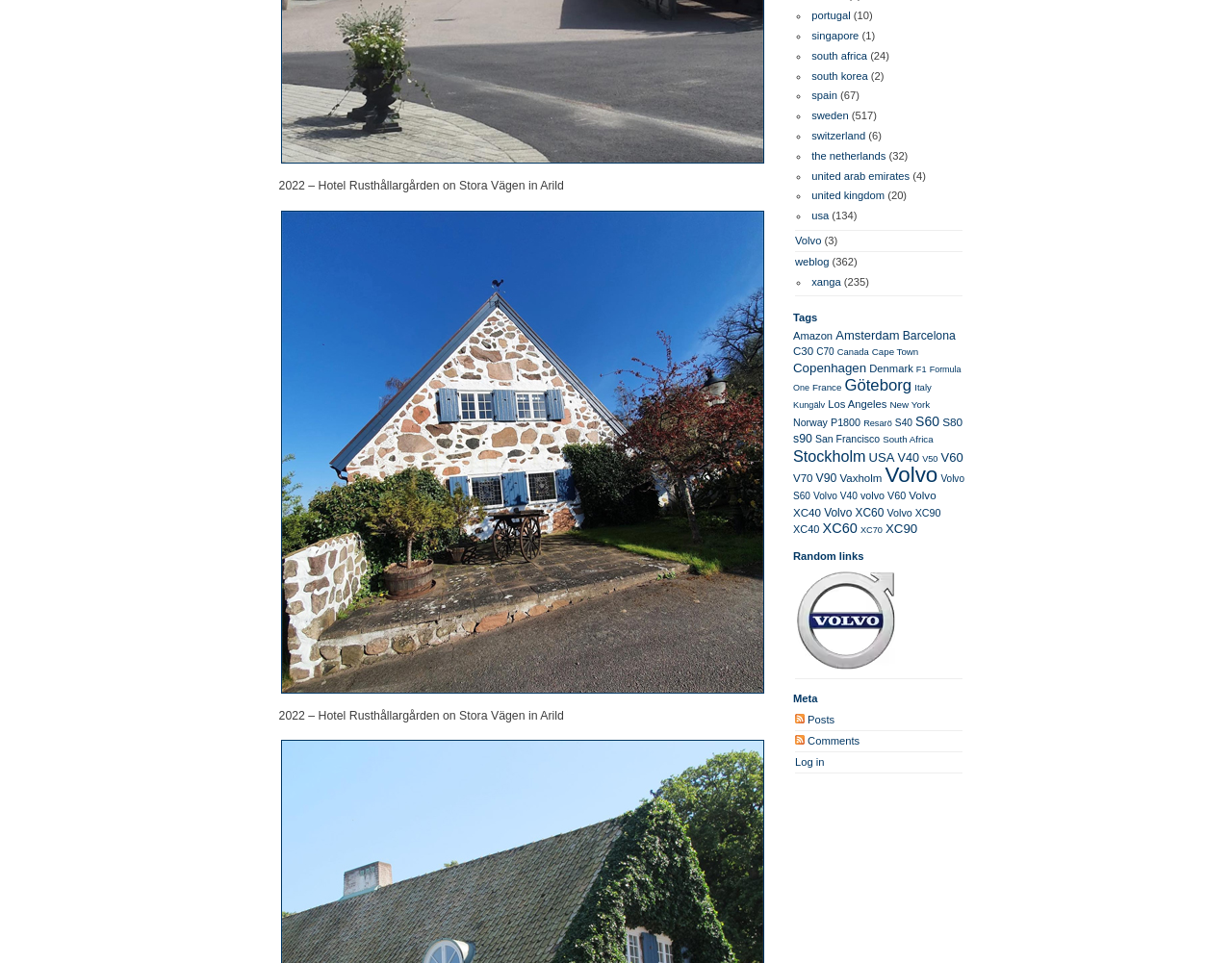Please find the bounding box coordinates of the element's region to be clicked to carry out this instruction: "Check out Latest Games".

None